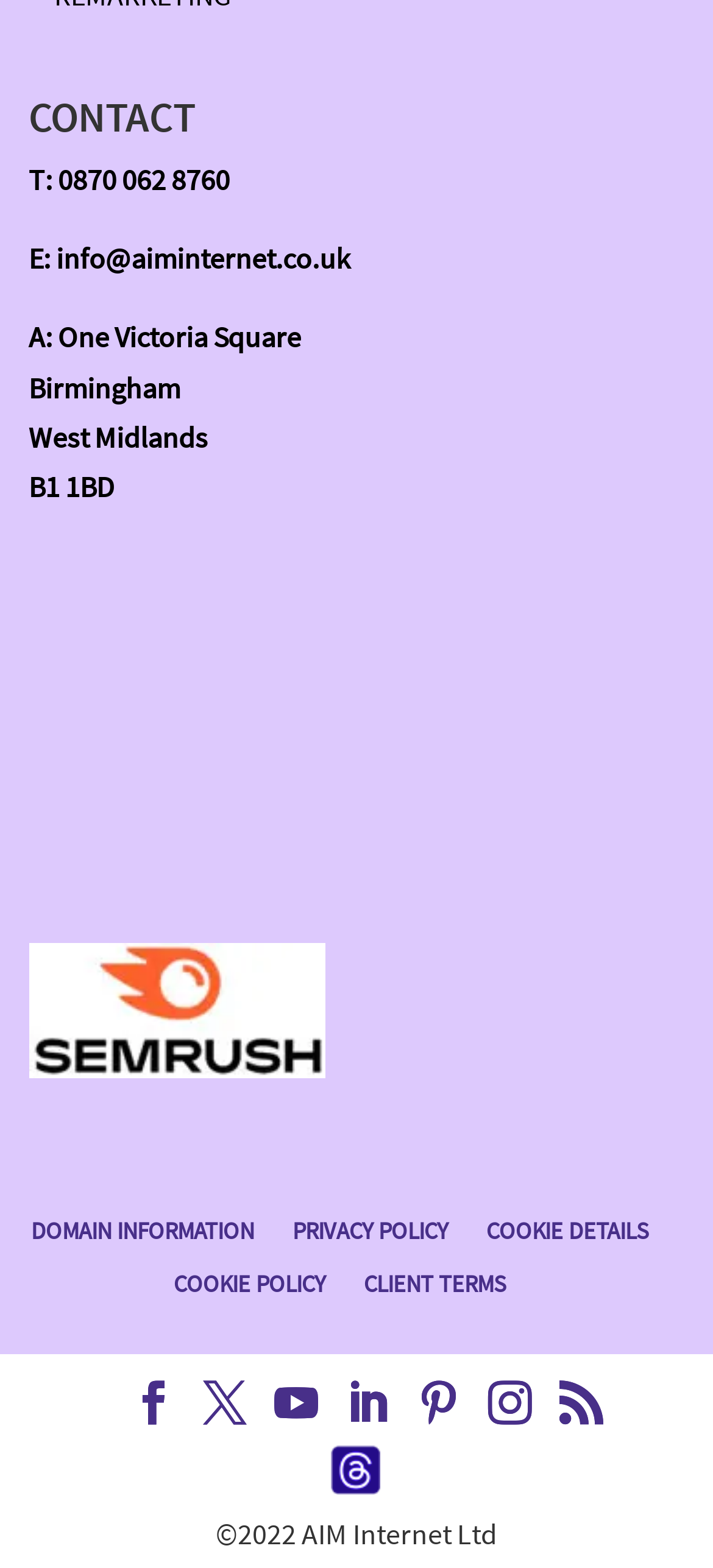Specify the bounding box coordinates of the area that needs to be clicked to achieve the following instruction: "Click the phone number to contact".

[0.04, 0.103, 0.322, 0.126]